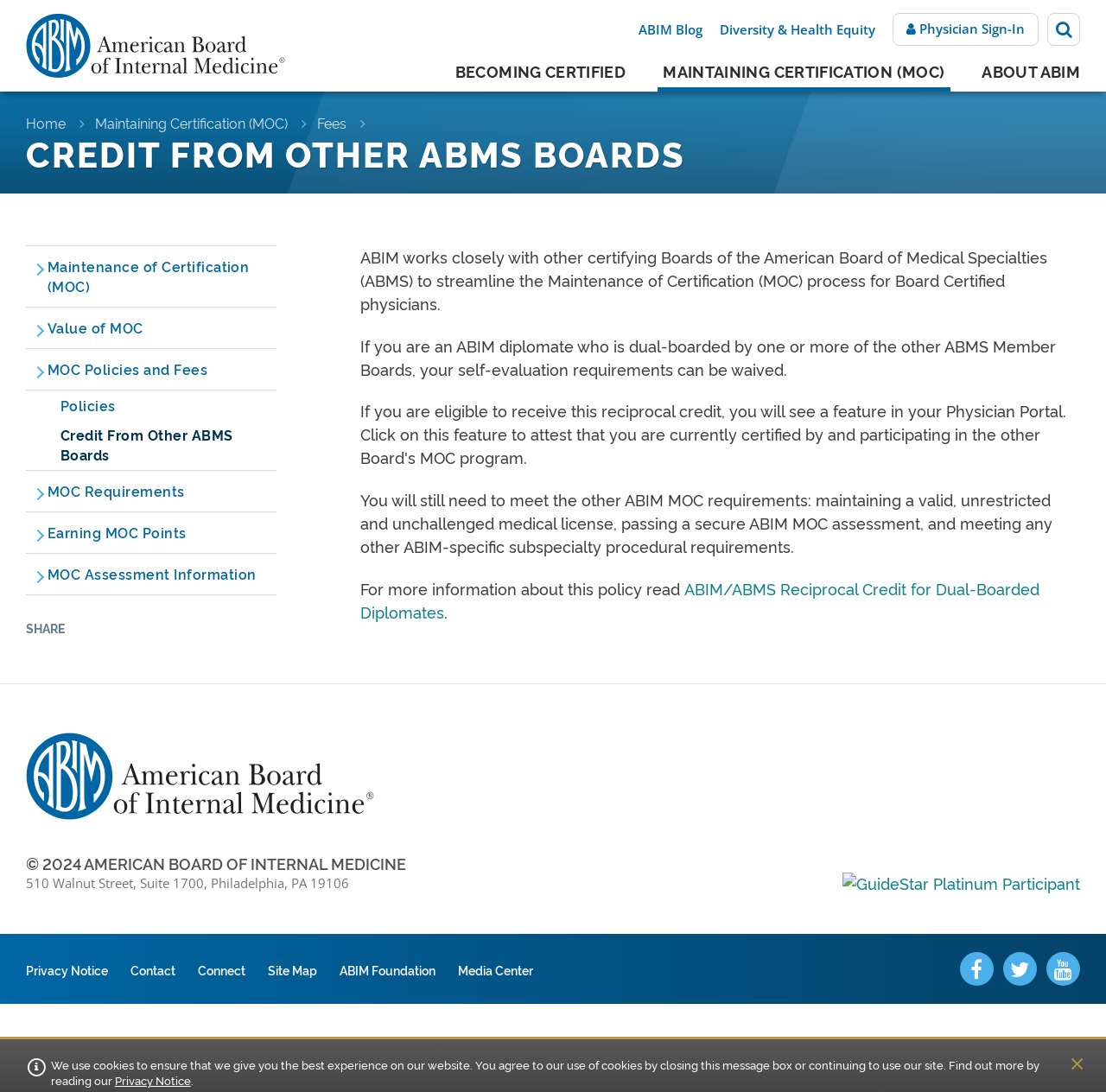What is required to meet ABIM MOC requirements?
Give a detailed explanation using the information visible in the image.

The webpage states that 'You will still need to meet the other ABIM MOC requirements: maintaining a valid, unrestricted and unchallenged medical license, passing a secure ABIM MOC assessment, and meeting any other ABIM-specific subspecialty procedural requirements'.